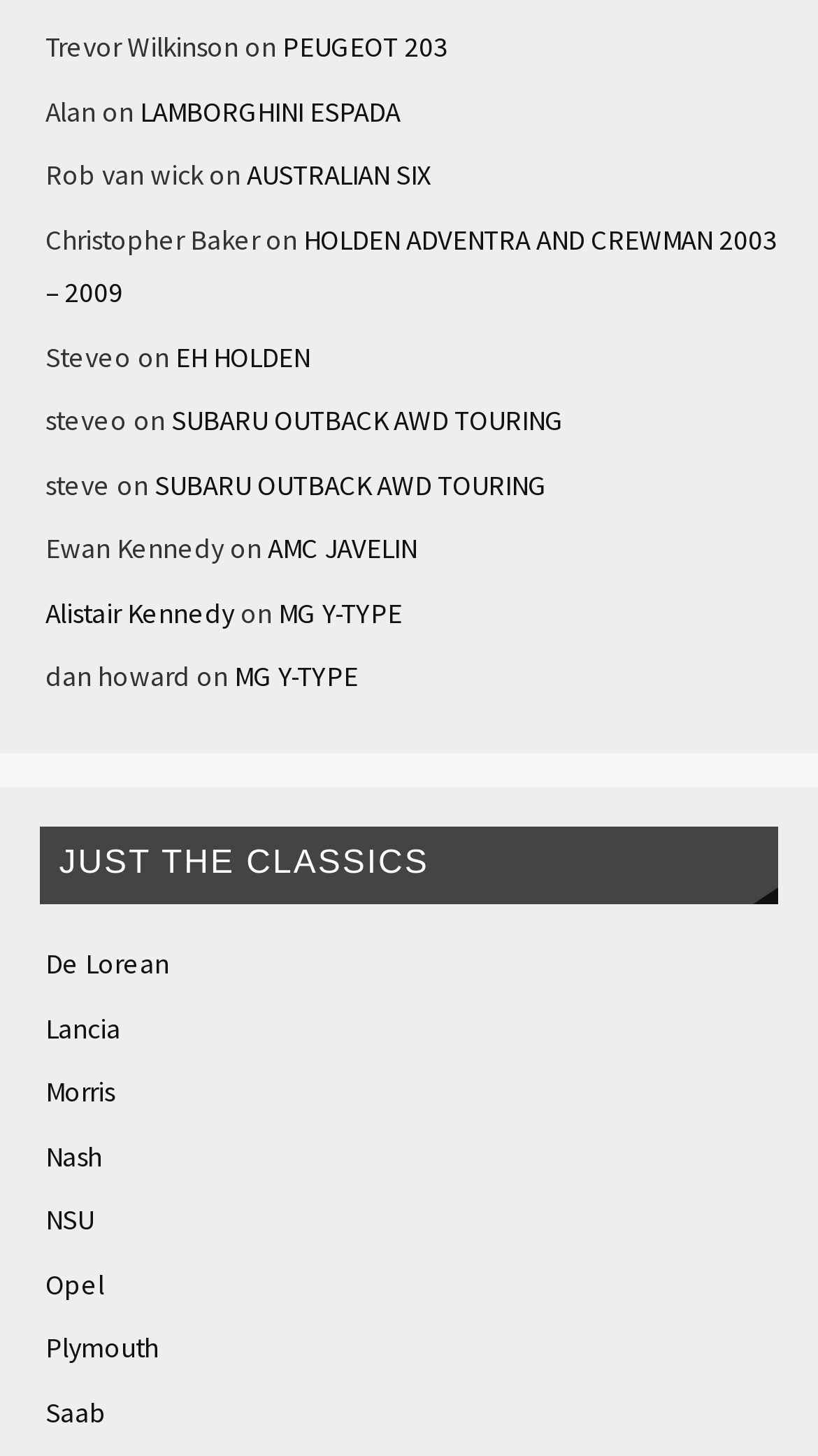Identify the bounding box coordinates of the section that should be clicked to achieve the task described: "Visit LAMBORGHINI ESPADA".

[0.171, 0.064, 0.489, 0.089]